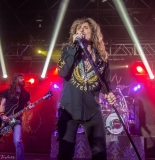Create a detailed narrative that captures the essence of the image.

In this vibrant concert scene, the lead vocalist of the rock band Whitesnake takes center stage, passionately delivering a powerful performance. His long, curly hair flows as he engages the audience, dressed in a stylish black shirt adorned with eye-catching designs. Behind him, a fellow band member skillfully plays the guitar, adding to the electric atmosphere of the event. The stage is illuminated with bright, dramatic lighting, featuring hues of red and white that enhance the lively ambiance. This image captures the essence of classic rock, evoking nostalgia for a time when music dominated entertainment, reminiscent of a fantastic night filled with energy and emotion.